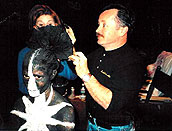How many people are involved in the scene preparation?
Based on the image, provide your answer in one word or phrase.

Two